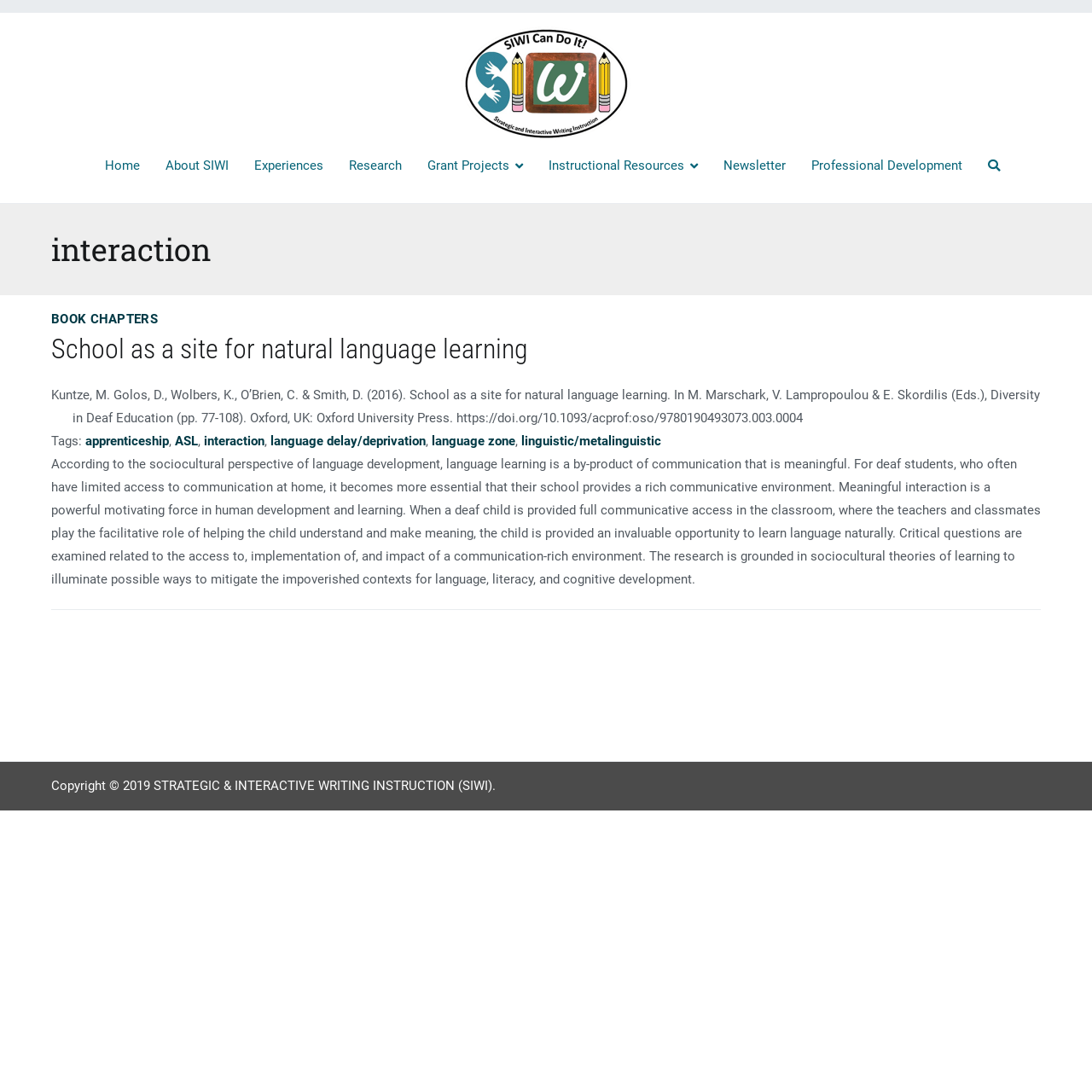Can you give a comprehensive explanation to the question given the content of the image?
What is the copyright year of the webpage?

The copyright year of the webpage is 2019, which is indicated at the bottom of the webpage. The copyright information is 'Copyright © 2019', which suggests that the webpage was created or last updated in 2019.